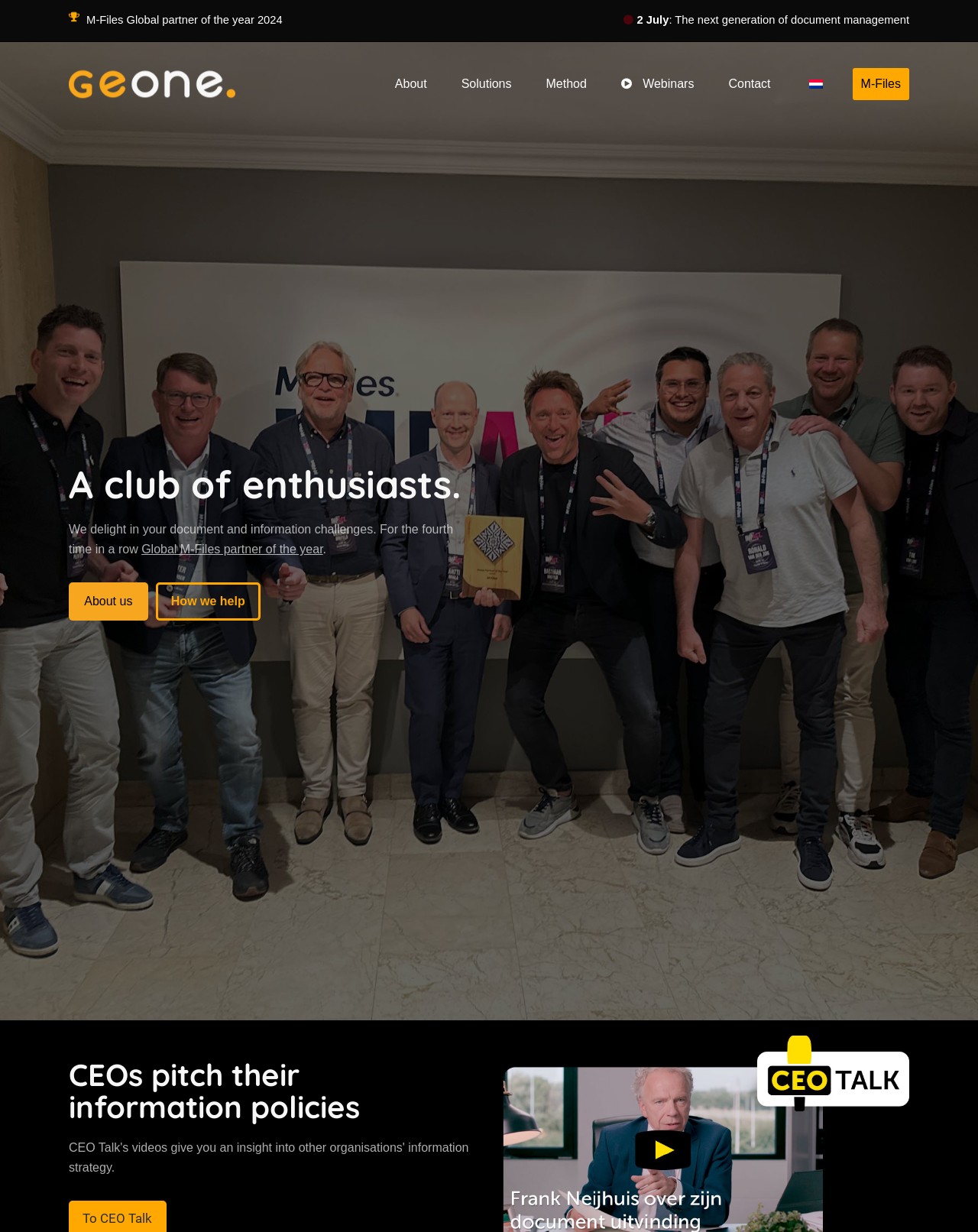Based on the visual content of the image, answer the question thoroughly: What is the name of the company?

The company name is obtained from the link 'GeONE' with bounding box coordinates [0.07, 0.062, 0.241, 0.073] and the image 'GeONE' with bounding box coordinates [0.07, 0.053, 0.241, 0.084] inside the LayoutTable element.